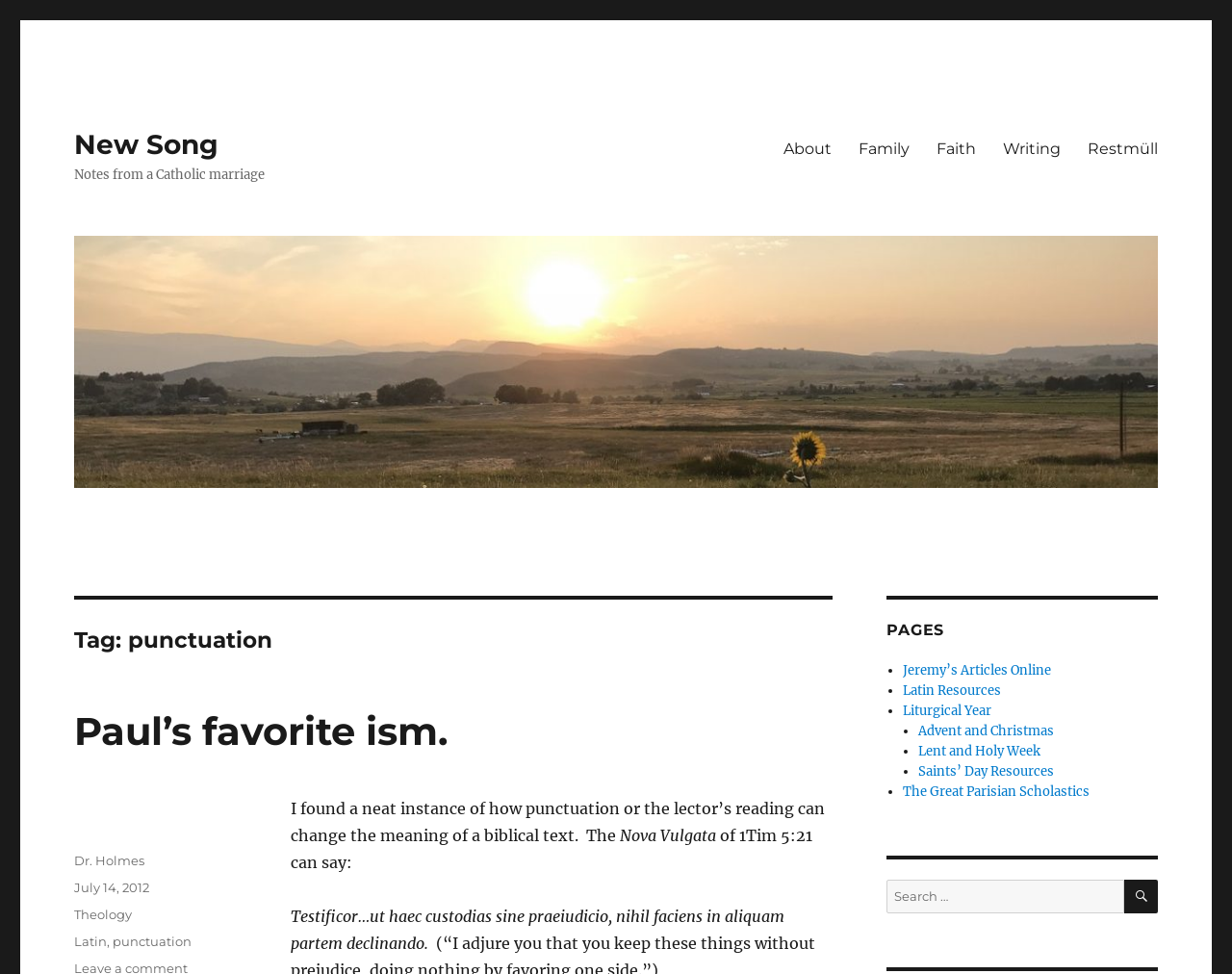Identify the bounding box coordinates of the region that should be clicked to execute the following instruction: "Click on the 'About' link".

[0.625, 0.131, 0.686, 0.173]